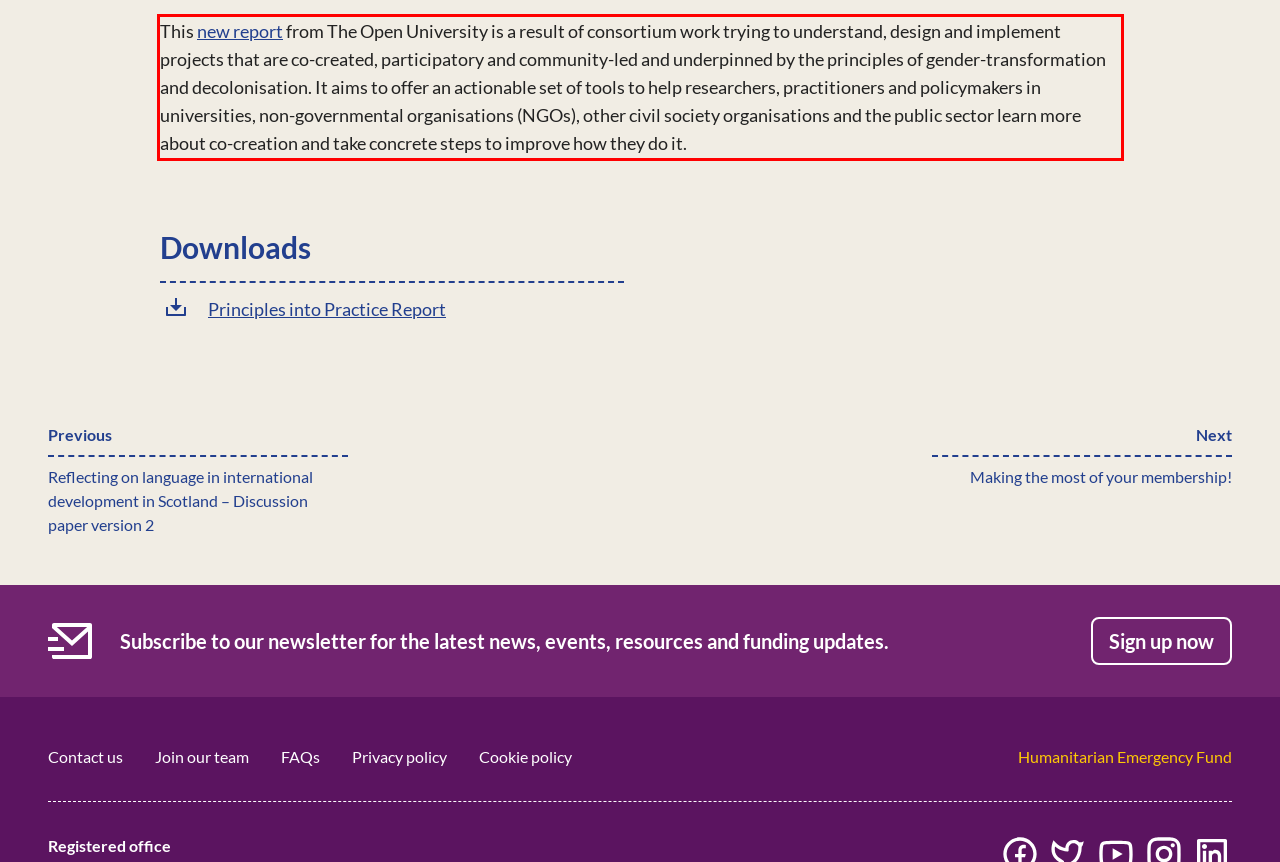Please identify the text within the red rectangular bounding box in the provided webpage screenshot.

This new report from The Open University is a result of consortium work trying to understand, design and implement projects that are co-created, participatory and community-led and underpinned by the principles of gender-transformation and decolonisation. It aims to offer an actionable set of tools to help researchers, practitioners and policymakers in universities, non-governmental organisations (NGOs), other civil society organisations and the public sector learn more about co-creation and take concrete steps to improve how they do it.